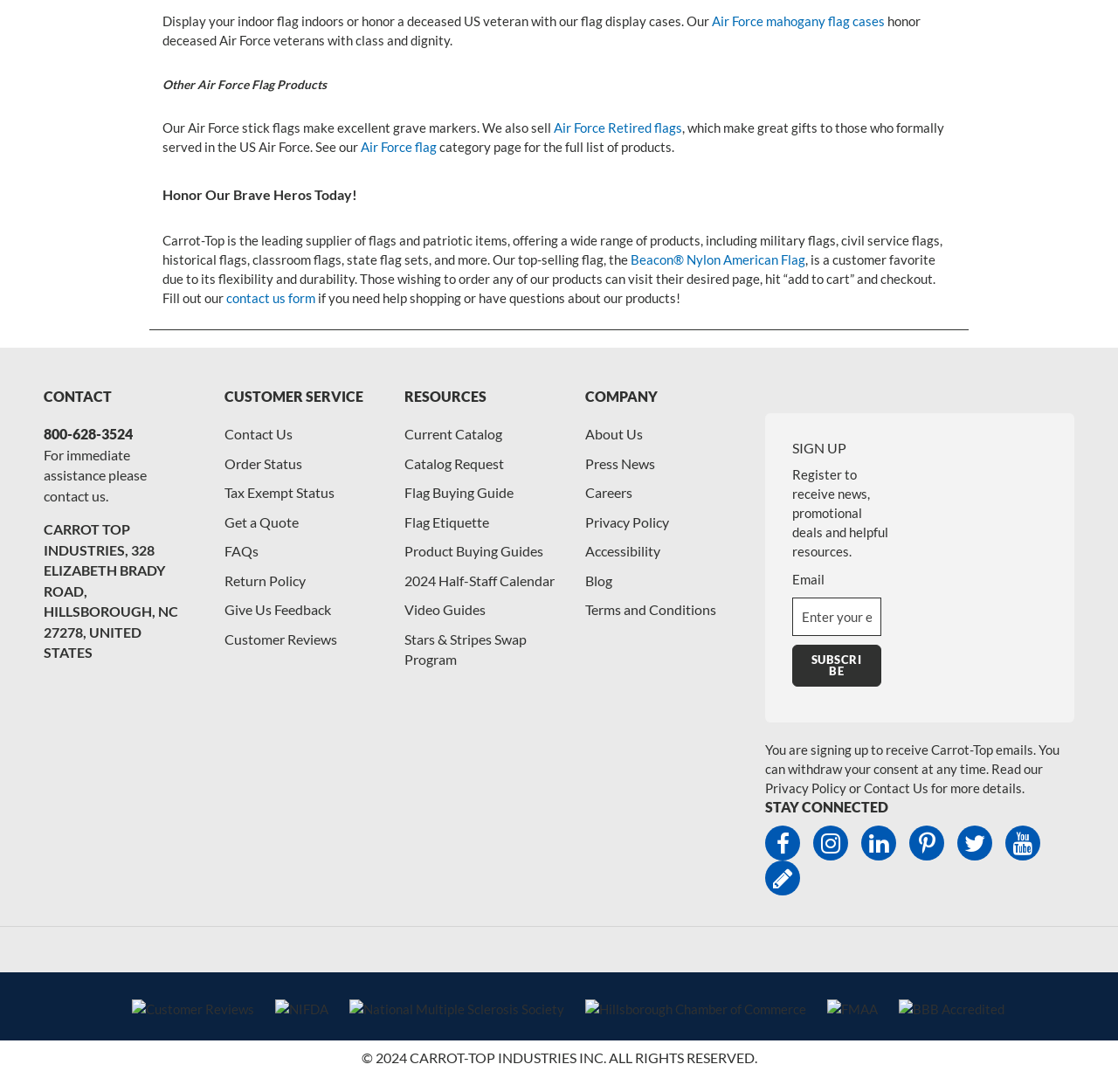What is the address of Carrot-Top Industries?
Refer to the image and answer the question using a single word or phrase.

328 Elizabeth Brady Road, Hillsborough, NC 27278